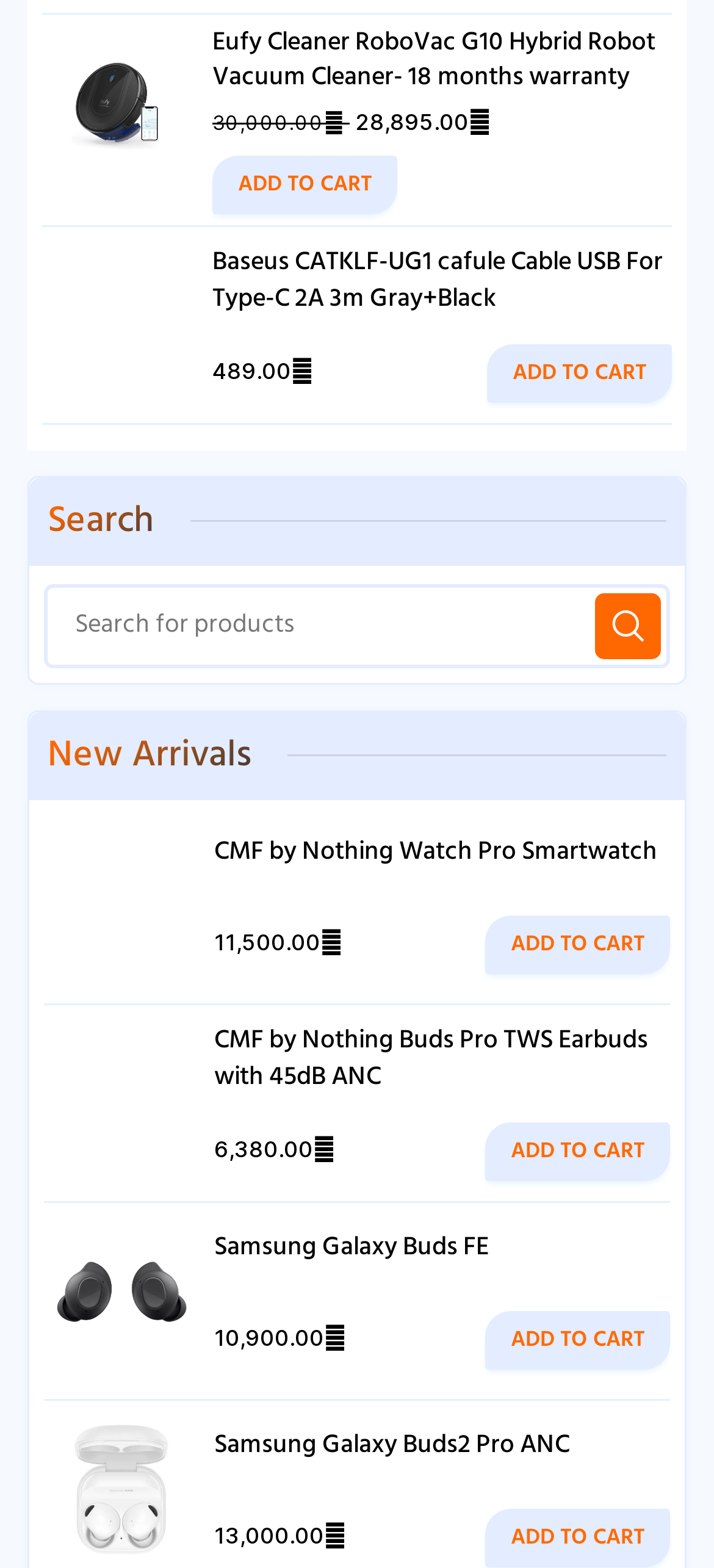Can you specify the bounding box coordinates for the region that should be clicked to fulfill this instruction: "Add Baseus CATKLF-UG1 cafule Cable USB For Type-C 2A 3m Gray+Black to cart".

[0.682, 0.22, 0.941, 0.257]